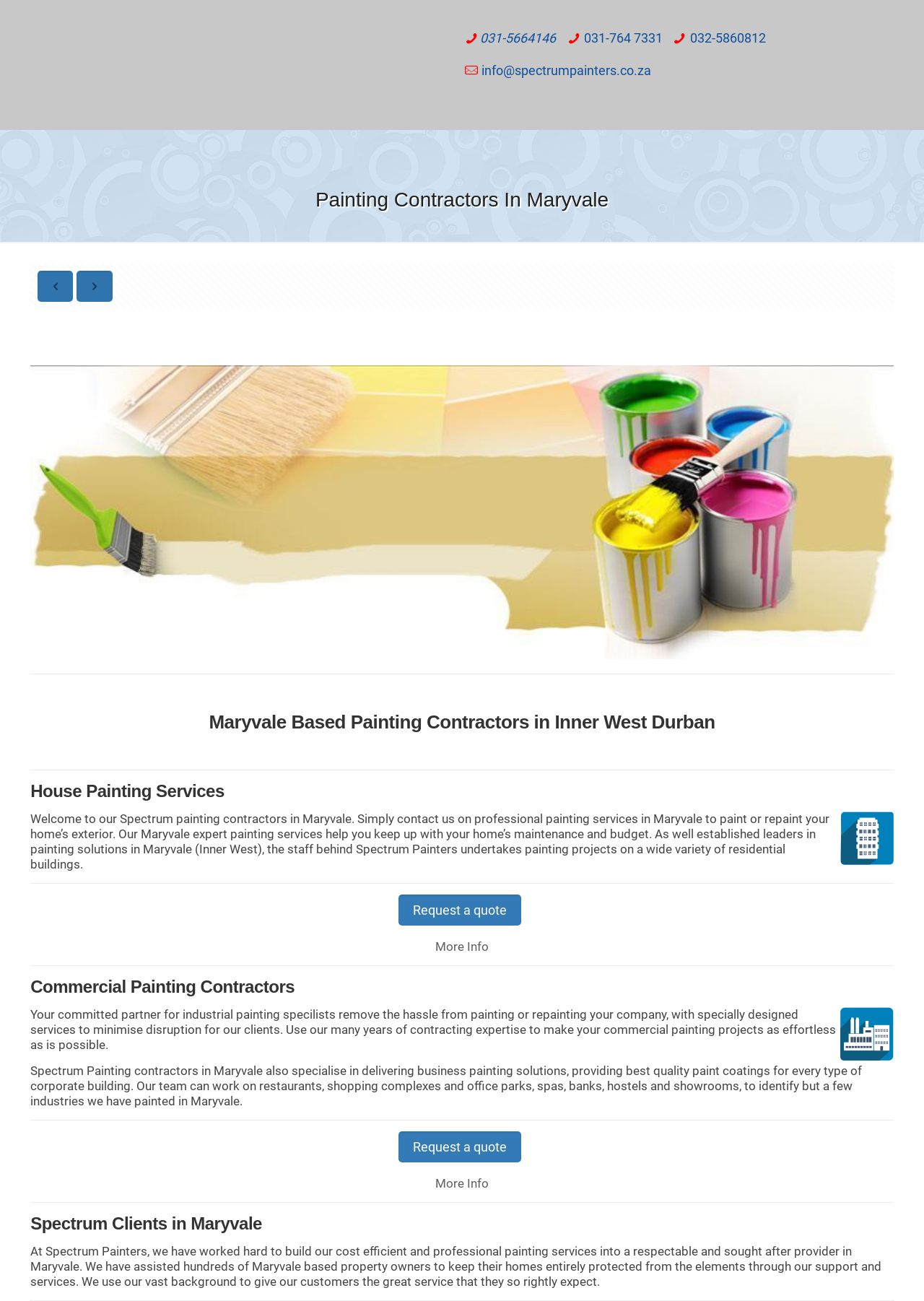Give a one-word or phrase response to the following question: What types of commercial buildings do Spectrum Painters work with?

Restaurants, shopping complexes, office parks, etc.